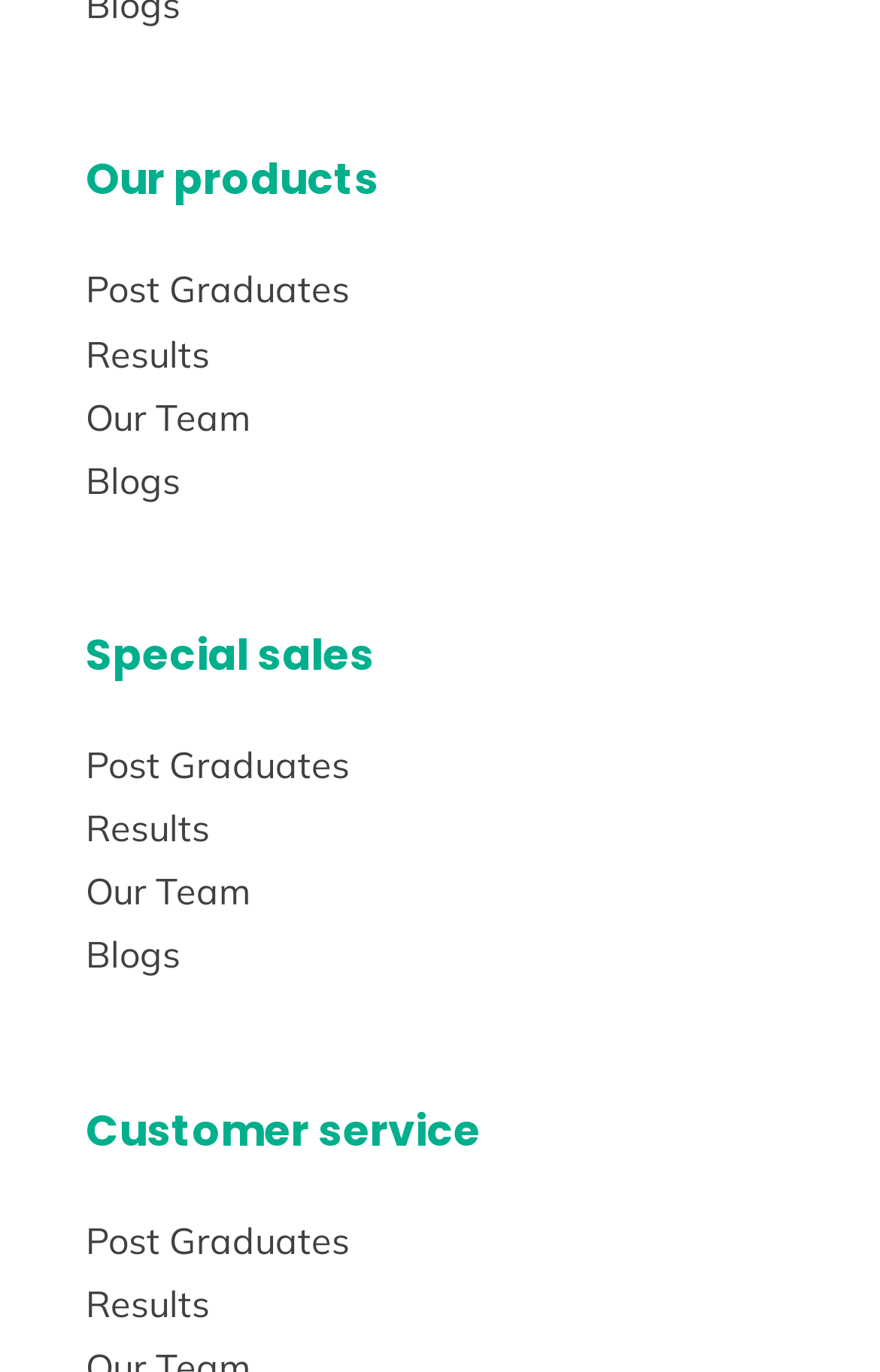Respond with a single word or phrase for the following question: 
How many headings are there on the webpage?

3